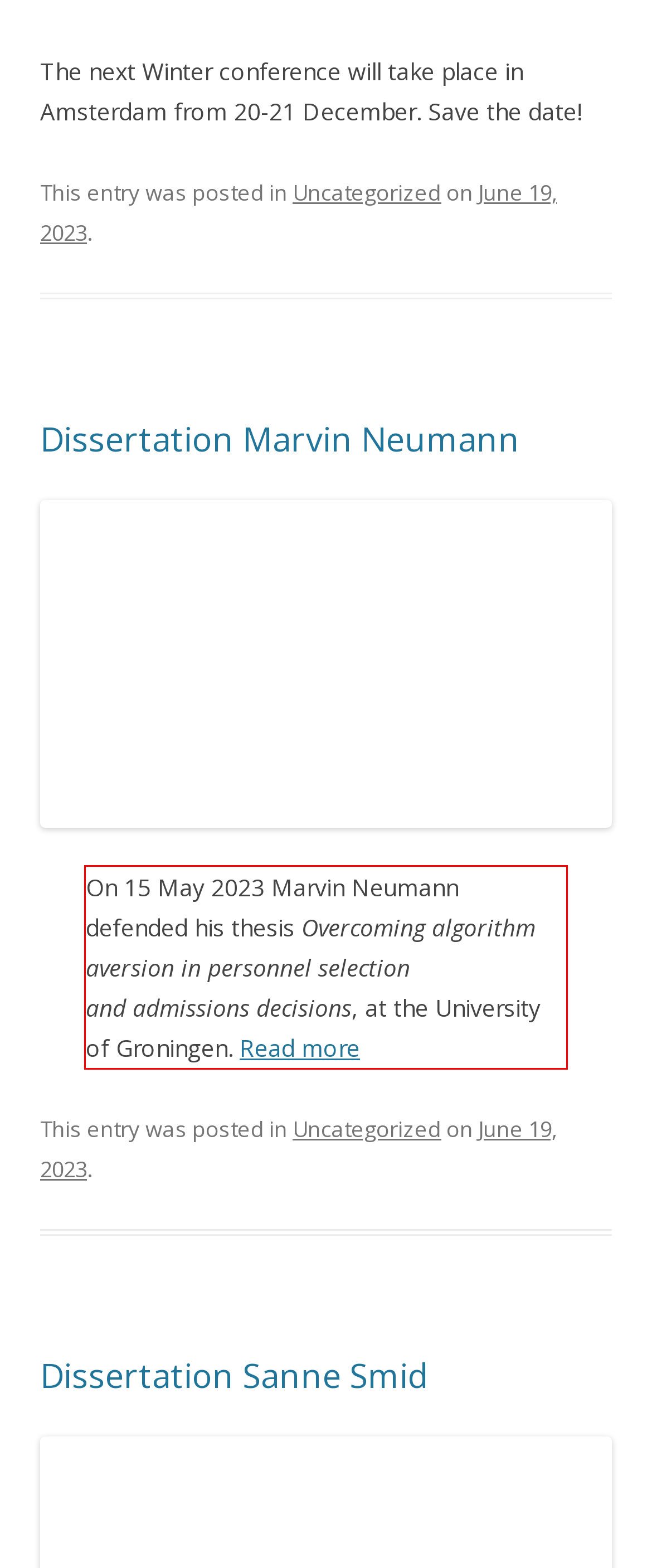Using the provided screenshot of a webpage, recognize the text inside the red rectangle bounding box by performing OCR.

On 15 May 2023 Marvin Neumann defended his thesis Overcoming algorithm aversion in personnel selection and admissions decisions, at the University of Groningen. Read more